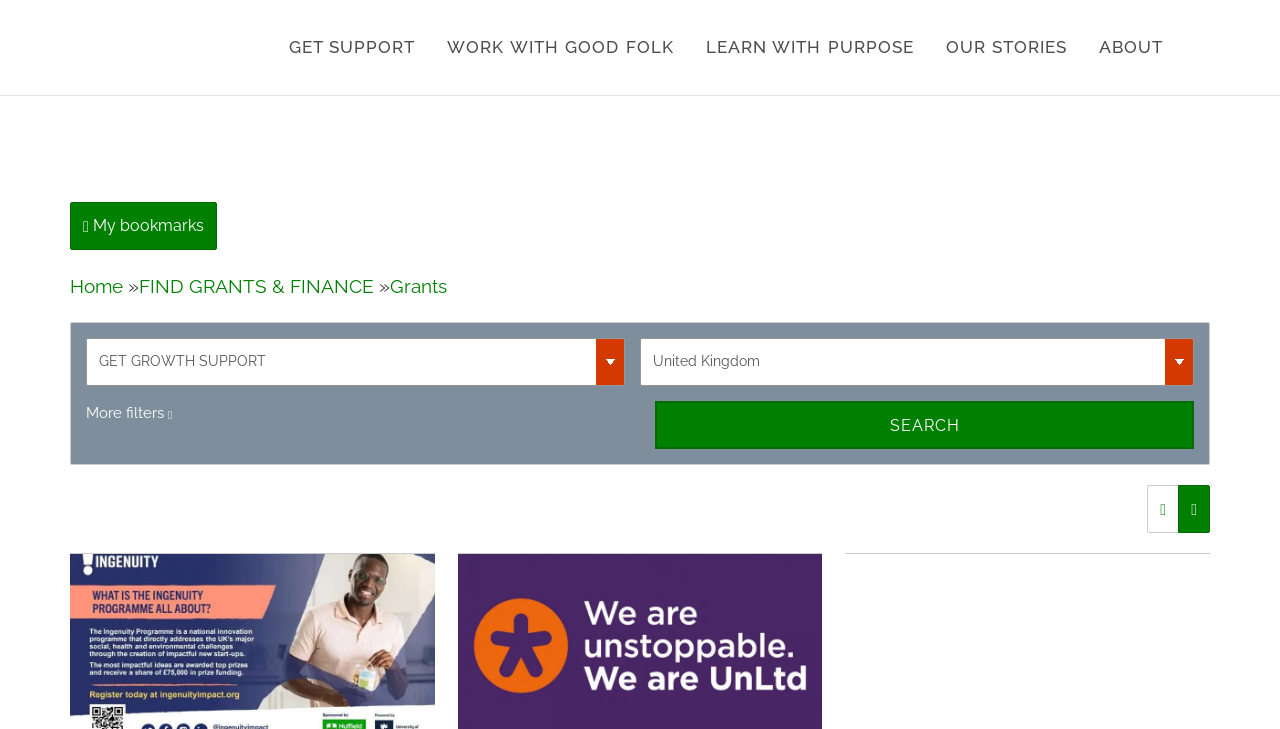How many comboboxes are there on the page?
Can you offer a detailed and complete answer to this question?

I found two comboboxes on the page with bounding box coordinates of [0.067, 0.464, 0.488, 0.53] and [0.5, 0.464, 0.933, 0.53].